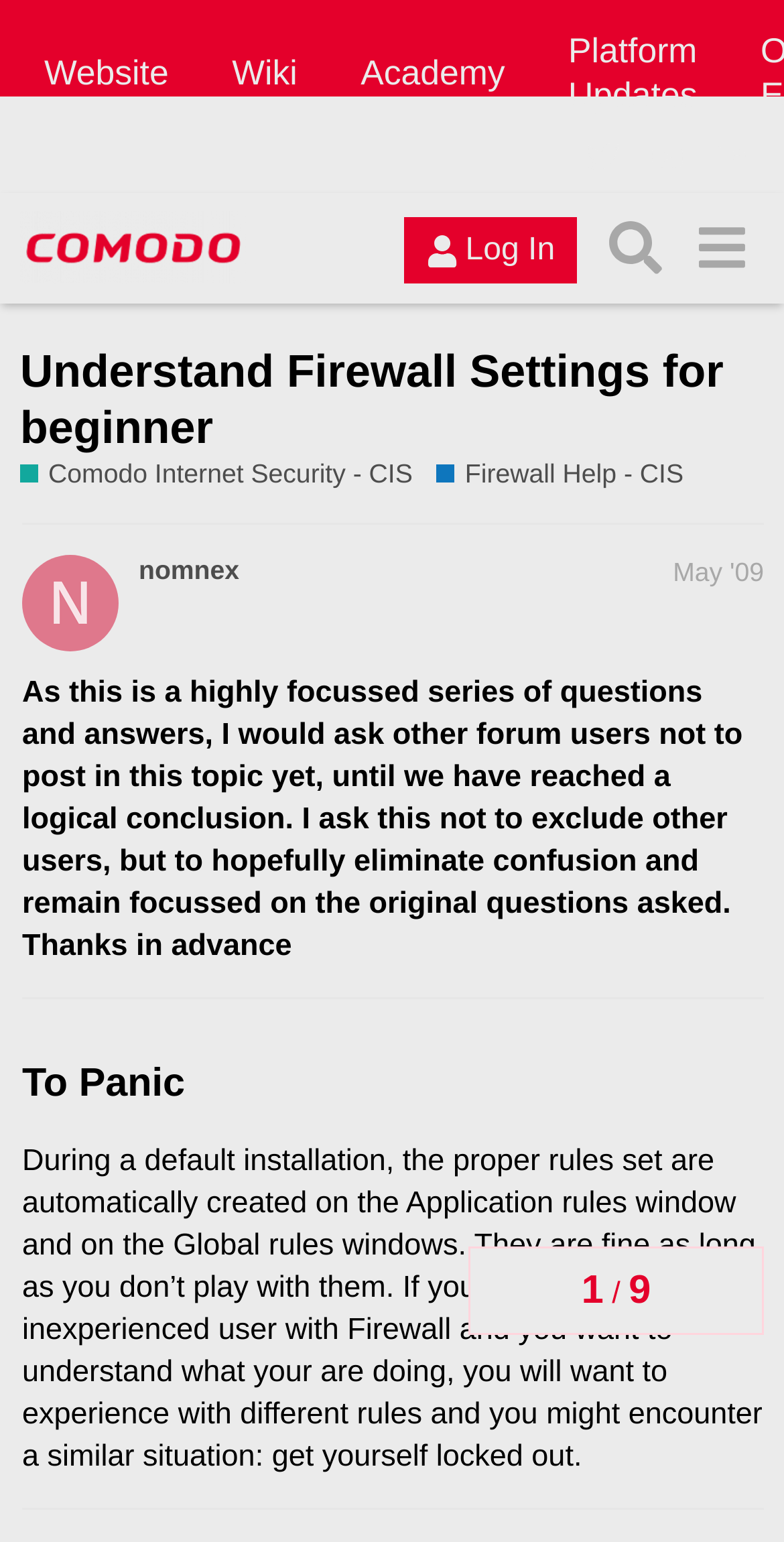Using the information in the image, give a comprehensive answer to the question: 
What is the purpose of the topic, according to the author?

The author mentions that the purpose of the topic is to eliminate confusion and remain focused on the original questions, as stated in the text 'As this is a highly focussed series of questions and answers, I would ask other forum users not to post in this topic yet, until we have reached a logical conclusion.'